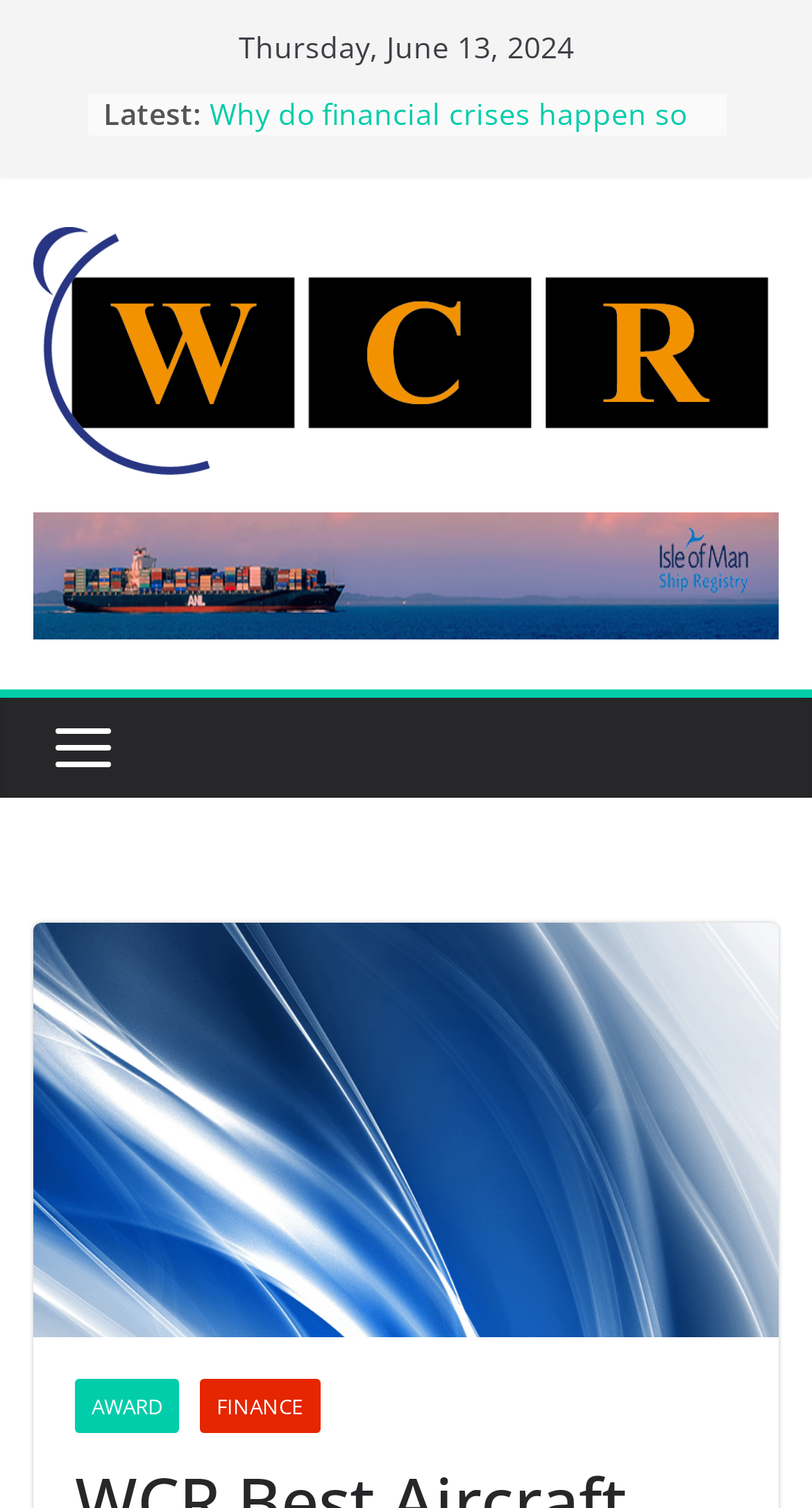What is the date displayed on the webpage? Based on the screenshot, please respond with a single word or phrase.

Thursday, June 13, 2024